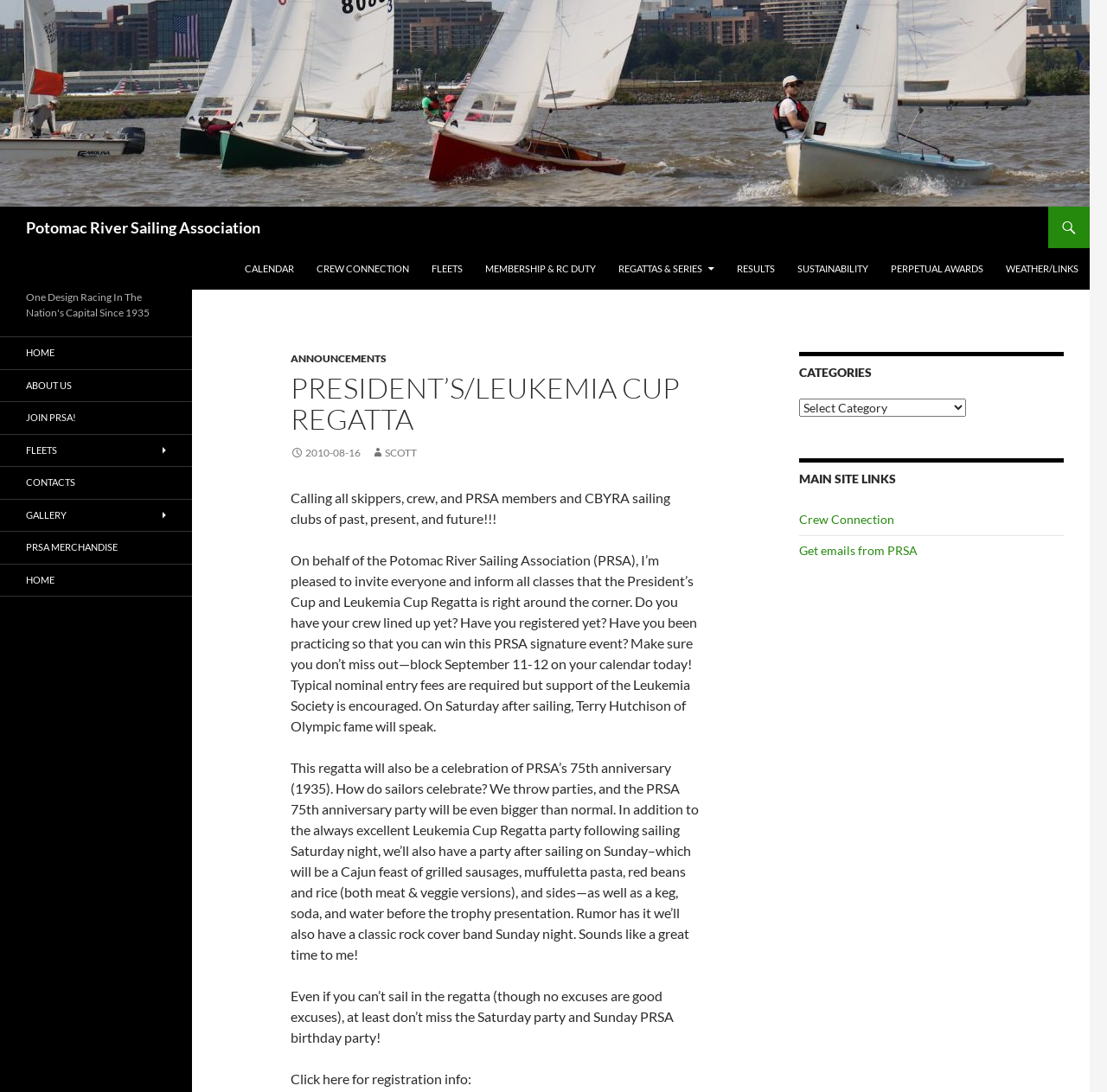Please specify the bounding box coordinates in the format (top-left x, top-left y, bottom-right x, bottom-right y), with all values as floating point numbers between 0 and 1. Identify the bounding box of the UI element described by: Regattas & Series

[0.549, 0.227, 0.655, 0.265]